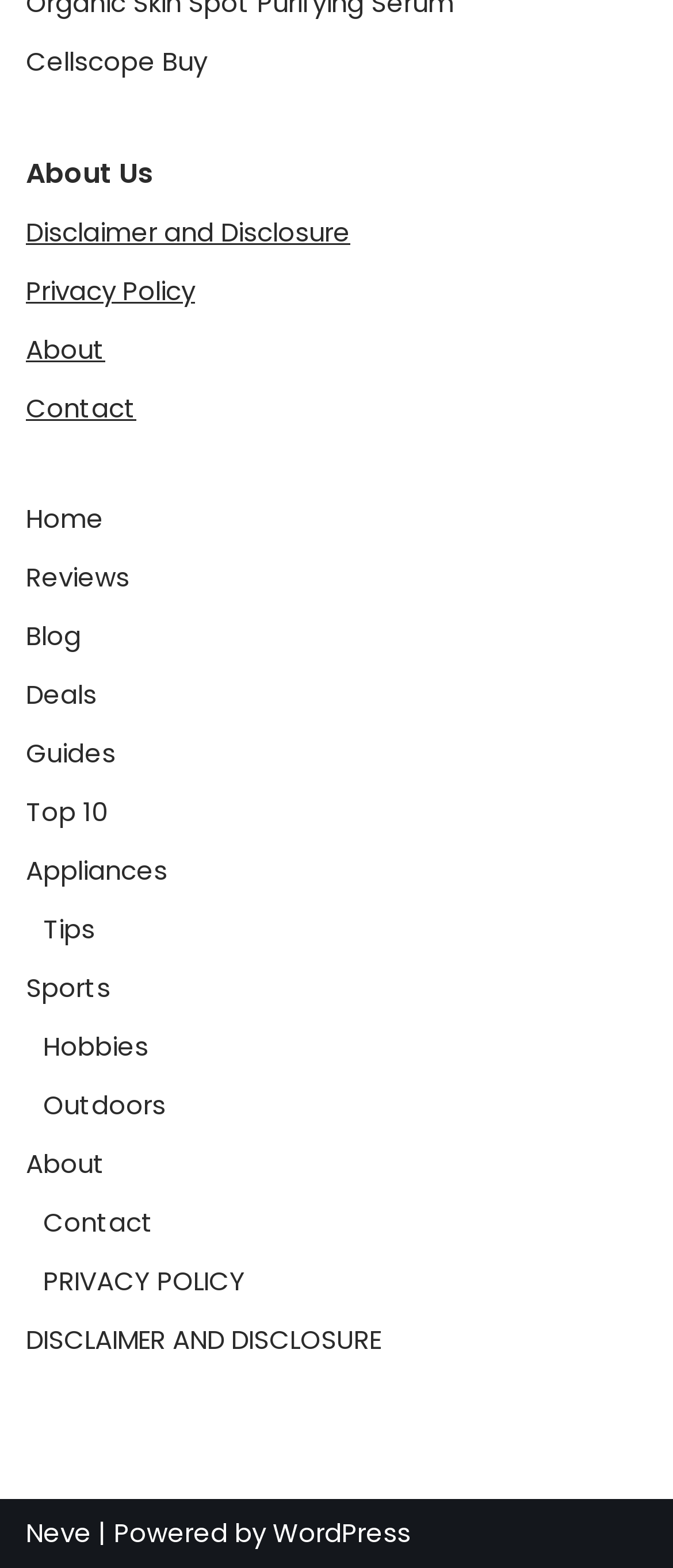What is the last link on the webpage?
From the image, provide a succinct answer in one word or a short phrase.

WordPress